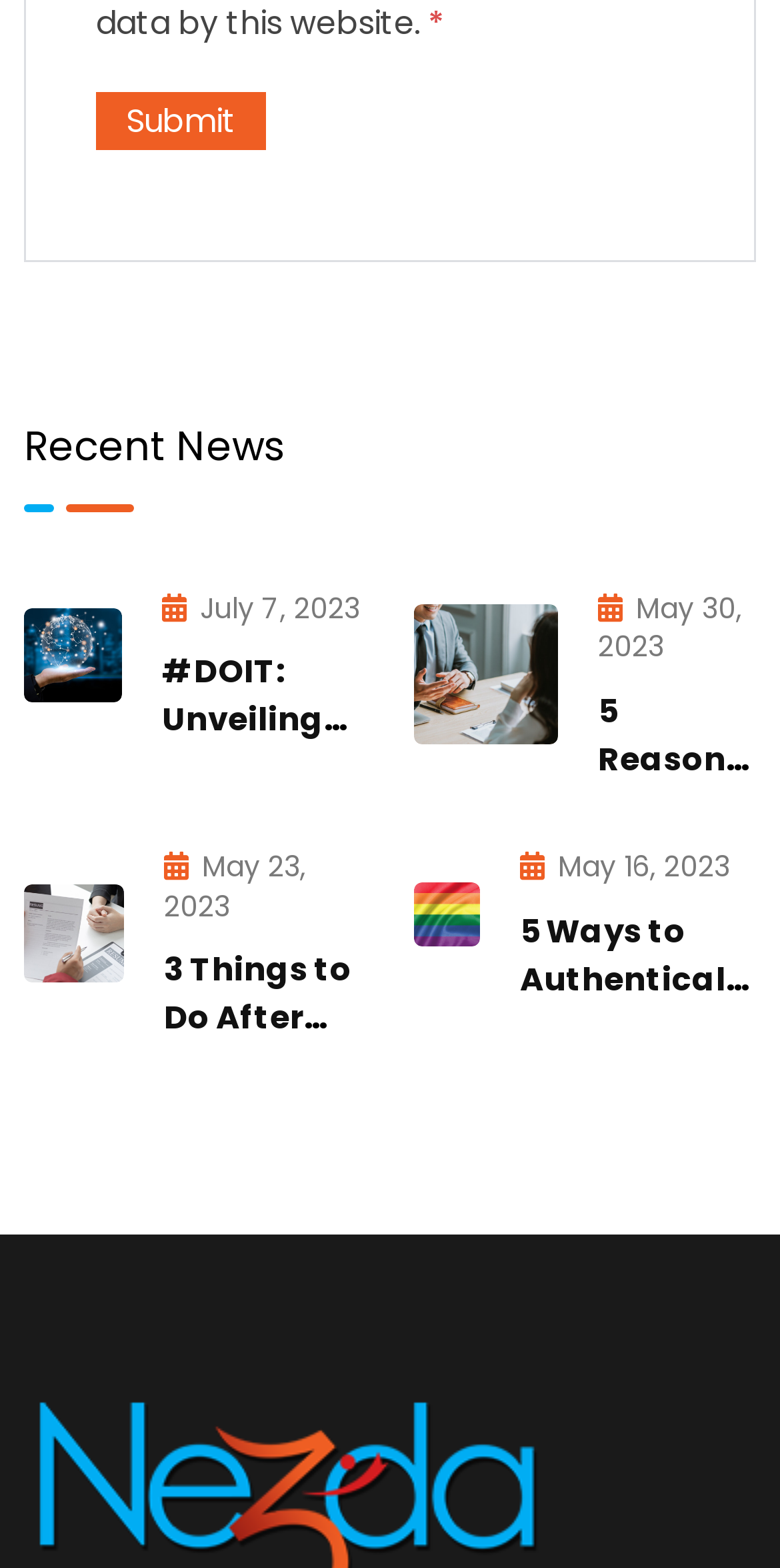What is the topic of the third news article? Based on the image, give a response in one word or a short phrase.

Tech Job Application